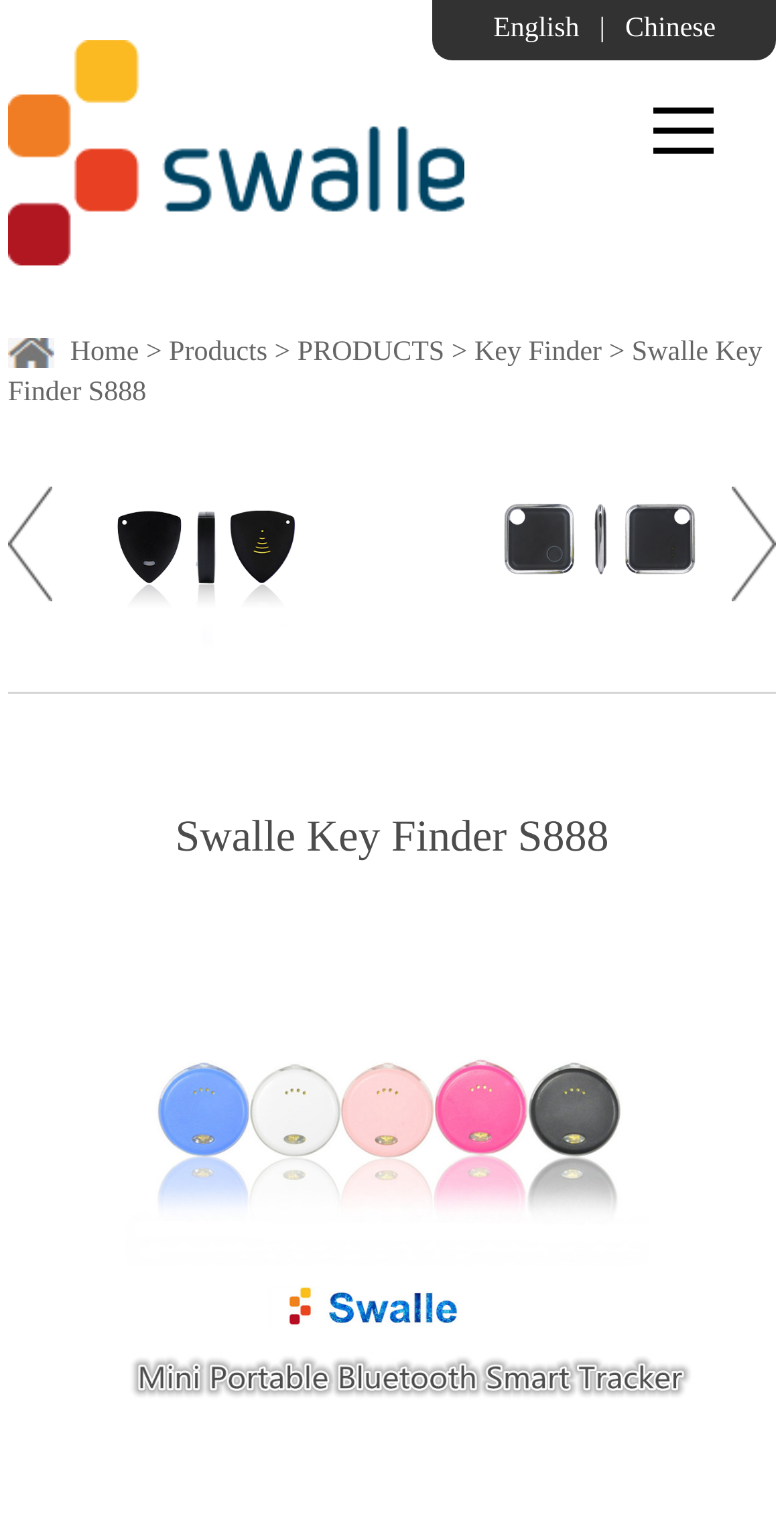Elaborate on the information and visuals displayed on the webpage.

The webpage is about the Key Finder S888, a mini key finder device. At the top right corner, there are language options, including "English" and "Chinese", separated by a vertical bar. Below the language options, there is a menu link. On the top left corner, there is a logo image with a link to the home page. 

Next to the logo, there is a navigation menu with links to "Home", "Products", and "Key Finder". The "Key Finder" link is followed by a subheading "Swalle Key Finder S888". 

Below the navigation menu, there are two buttons, one on the left and one on the right, with no text labels. 

The main content of the webpage is a heading that reads "Swalle Key Finder S888". Below the heading, there is a large image of the key finder device, which is a Bluetooth tracker and tile locator. The image takes up most of the page's content area.